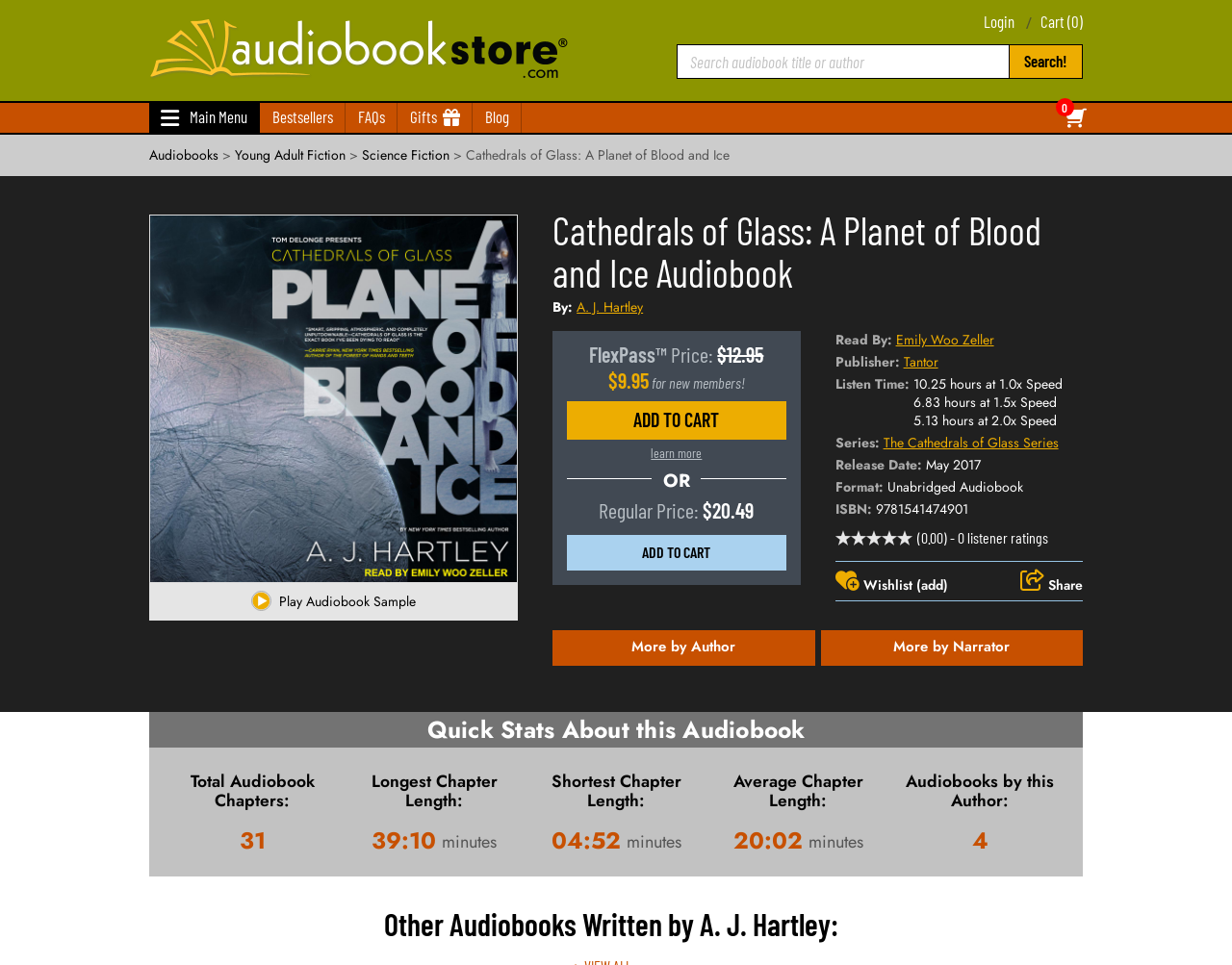Provide the bounding box coordinates for the UI element that is described as: "alt="AudiobookStore.com Home"".

[0.121, 0.017, 0.464, 0.084]